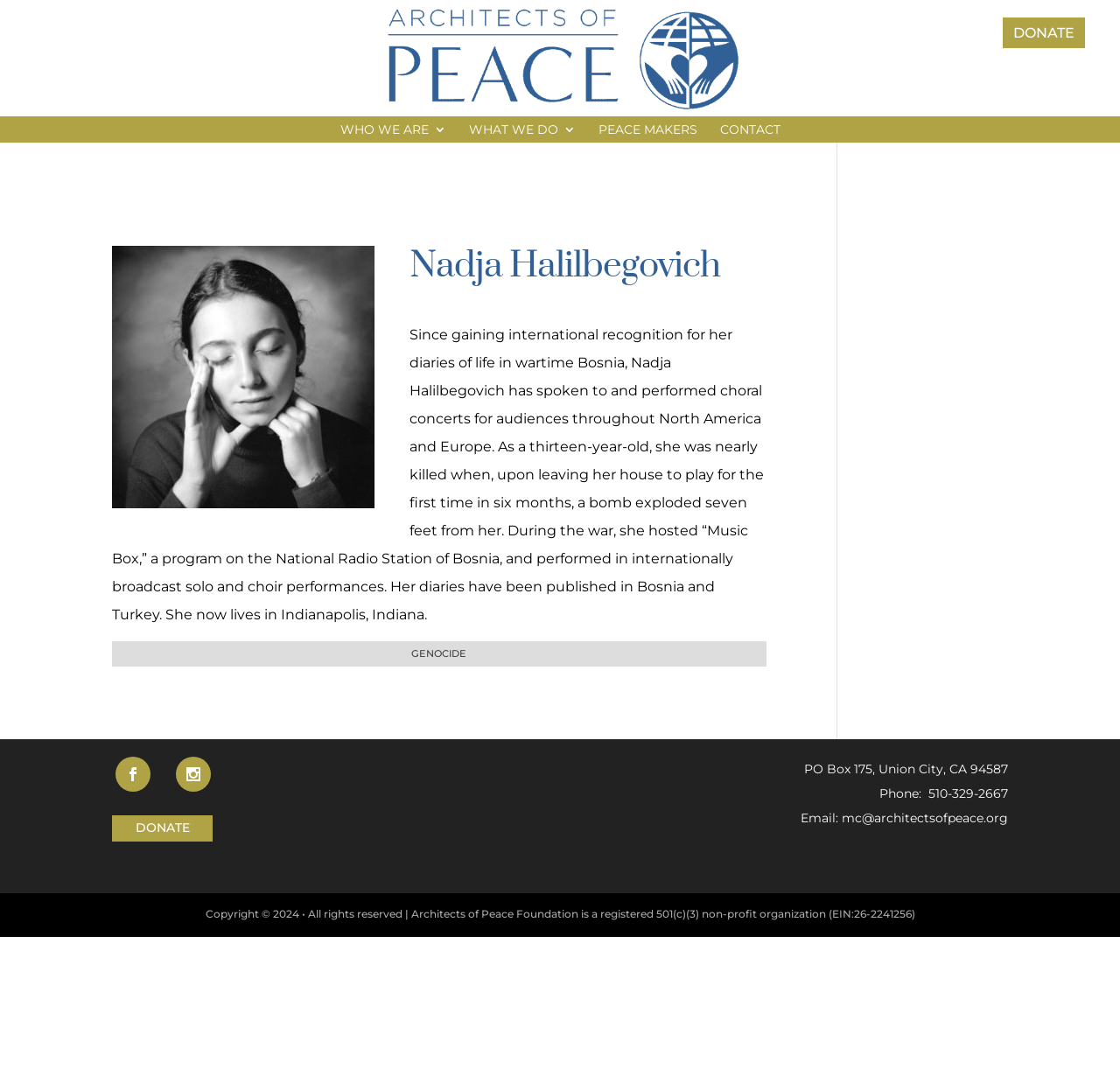Please locate the bounding box coordinates of the region I need to click to follow this instruction: "Click on the 'WHO WE ARE' link".

[0.304, 0.113, 0.398, 0.131]